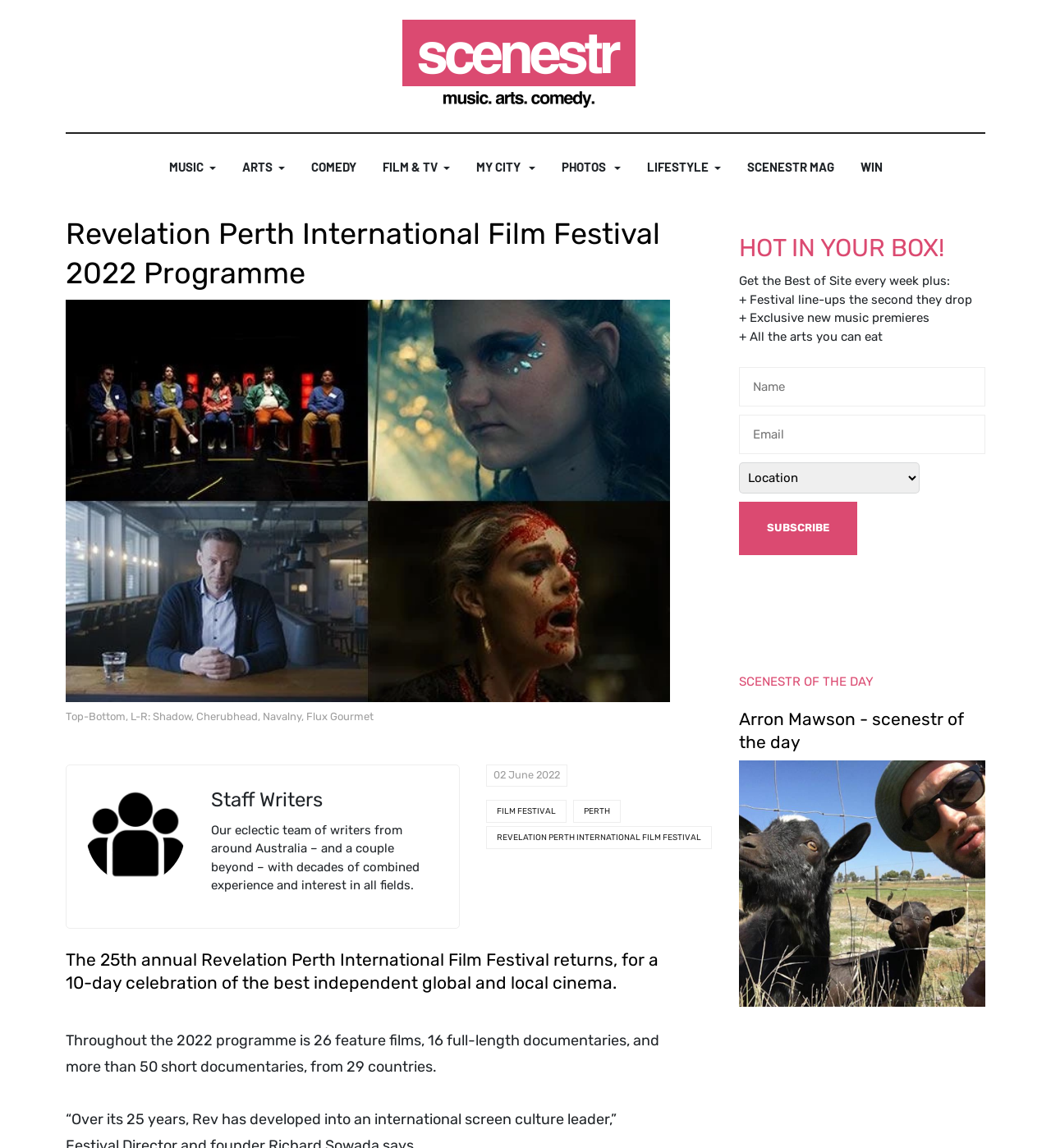Identify the text that serves as the heading for the webpage and generate it.

Revelation Perth International Film Festival 2022 Programme